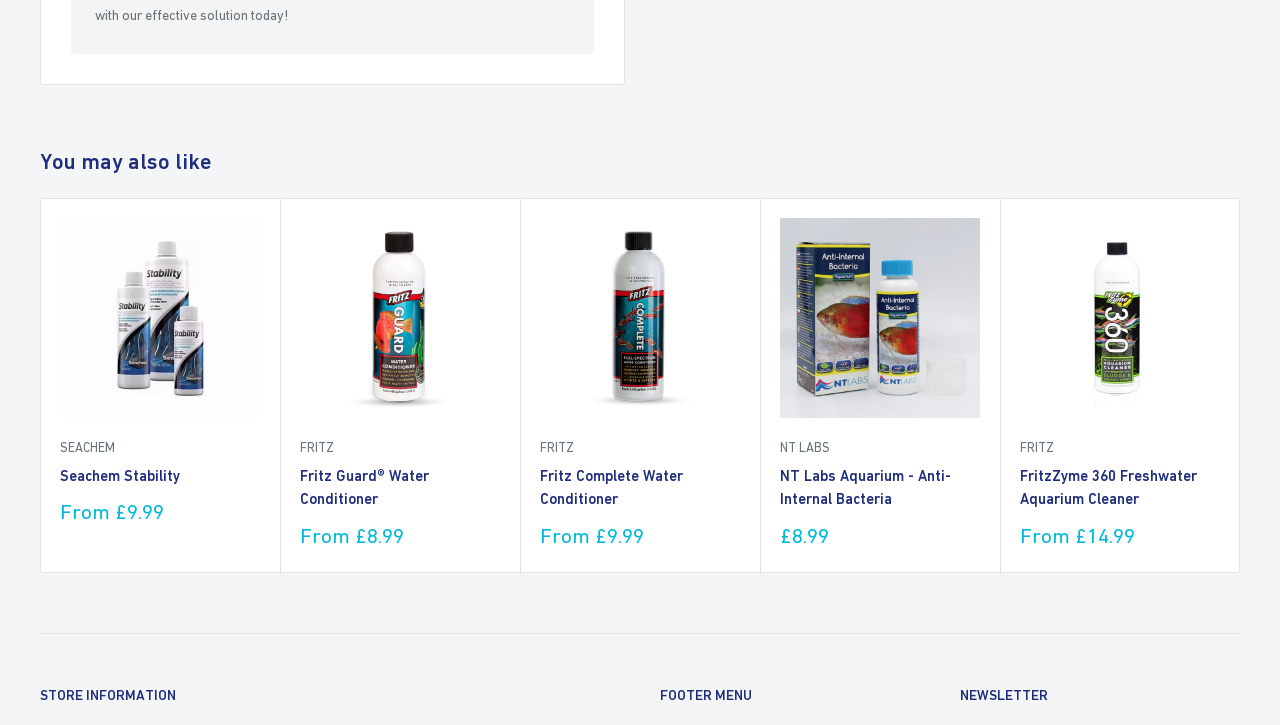Provide the bounding box coordinates of the area you need to click to execute the following instruction: "View the 'FritzZyme 360 Freshwater Aquarium Cleaner' product".

[0.797, 0.301, 0.953, 0.577]